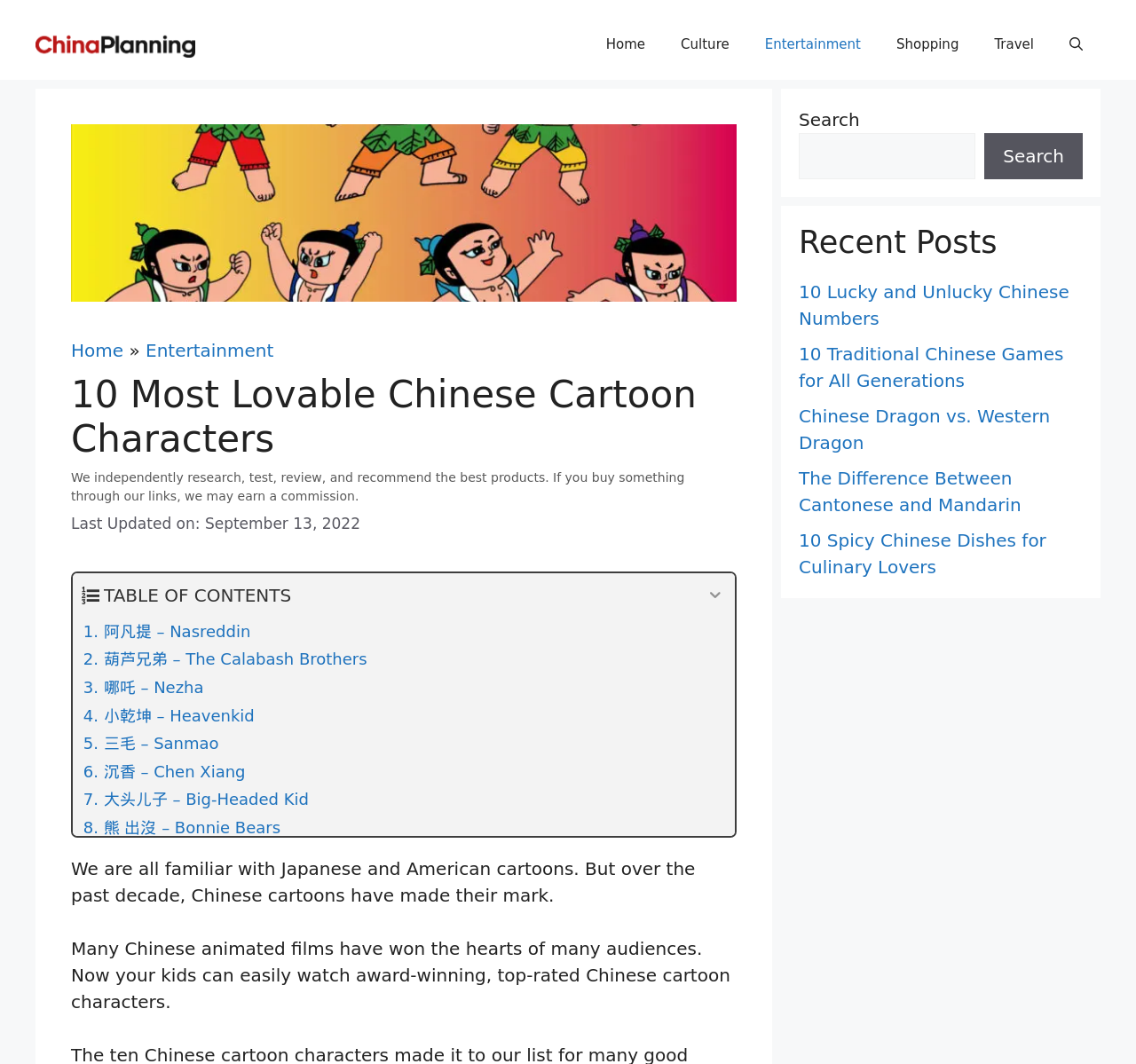Please give the bounding box coordinates of the area that should be clicked to fulfill the following instruction: "Search for something". The coordinates should be in the format of four float numbers from 0 to 1, i.e., [left, top, right, bottom].

[0.703, 0.125, 0.859, 0.168]